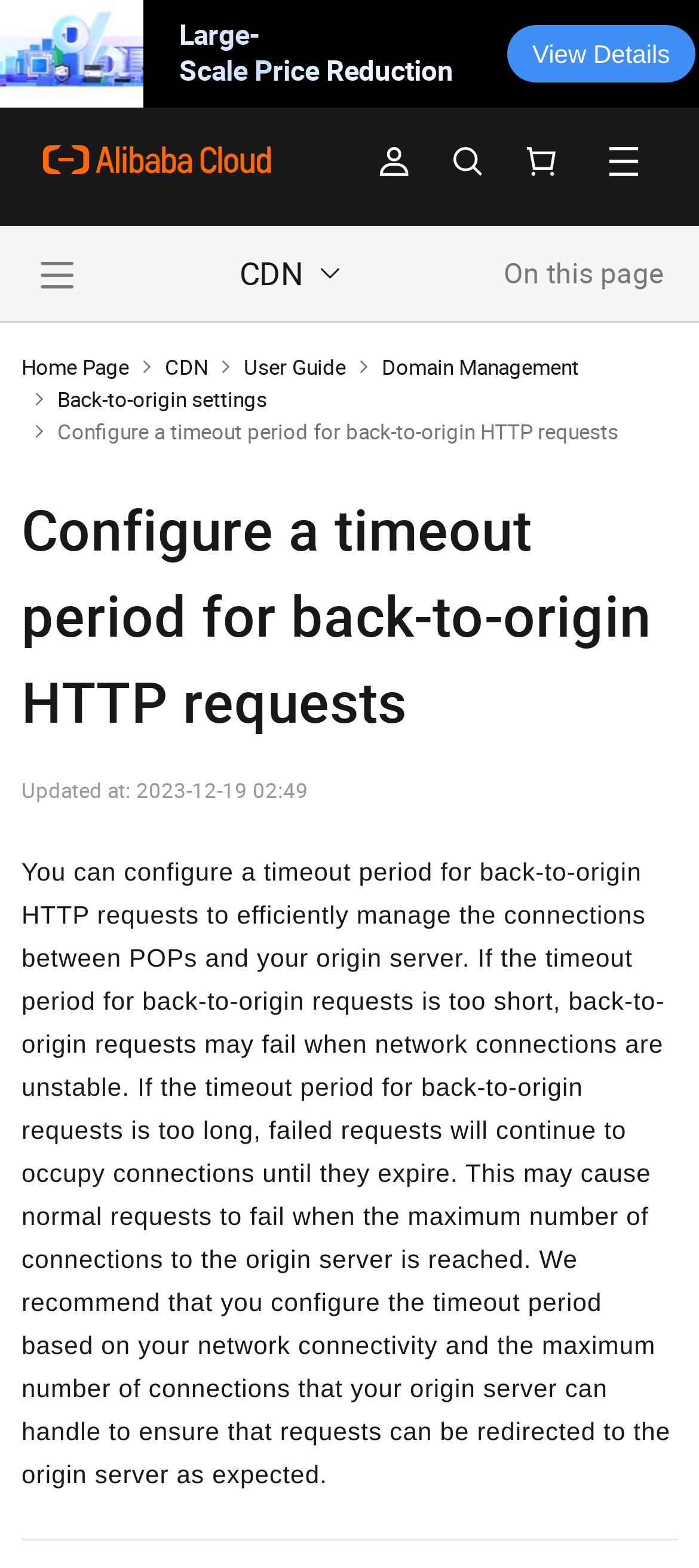Create a full and detailed caption for the entire webpage.

This webpage is about configuring a timeout period for back-to-origin HTTP requests on Alibaba Cloud's CDN. At the top, there is a link "Large-Scale Price Reduction View Details" on the left side, and a button "编组" (which means "collection" in Chinese) on the right side, accompanied by an image. Below this, there are three links "Alibaba Cloud", "编组", and "编组" again, each with an image. 

On the left side, there are several links, including "Home Page", "CDN", "User Guide", "Domain Management", and "Back-to-origin settings". The main content of the page is on the right side, with a heading "Configure a timeout period for back-to-origin HTTP requests" followed by a paragraph of text explaining the importance of configuring the timeout period. The text describes how a too short or too long timeout period can affect the connections between POPs and the origin server. 

At the bottom, there is a section showing the update time of the page, "Updated at: 2023-12-19 02:49".